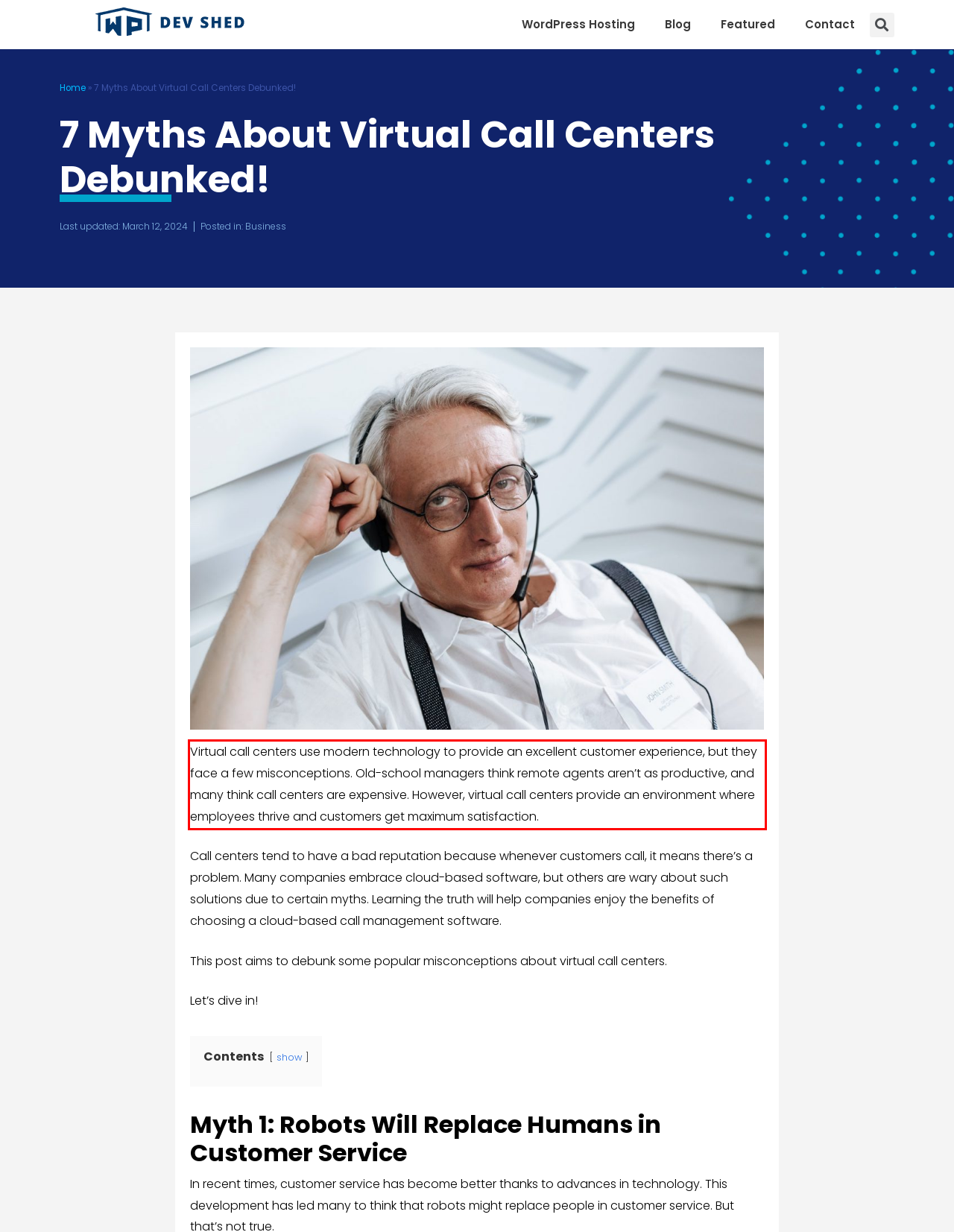You are provided with a screenshot of a webpage featuring a red rectangle bounding box. Extract the text content within this red bounding box using OCR.

Virtual call centers use modern technology to provide an excellent customer experience, but they face a few misconceptions. Old-school managers think remote agents aren’t as productive, and many think call centers are expensive. However, virtual call centers provide an environment where employees thrive and customers get maximum satisfaction.